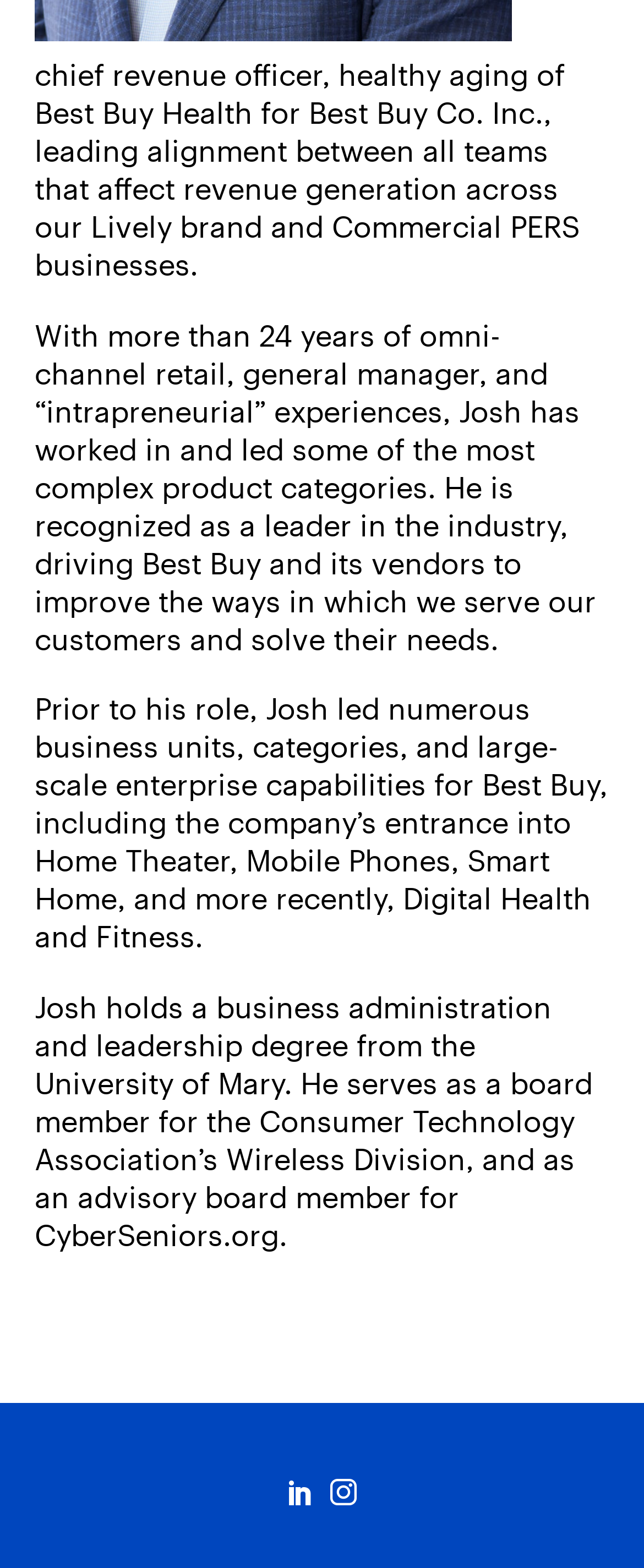Locate the bounding box for the described UI element: "title="Instagram"". Ensure the coordinates are four float numbers between 0 and 1, formatted as [left, top, right, bottom].

[0.513, 0.944, 0.554, 0.96]